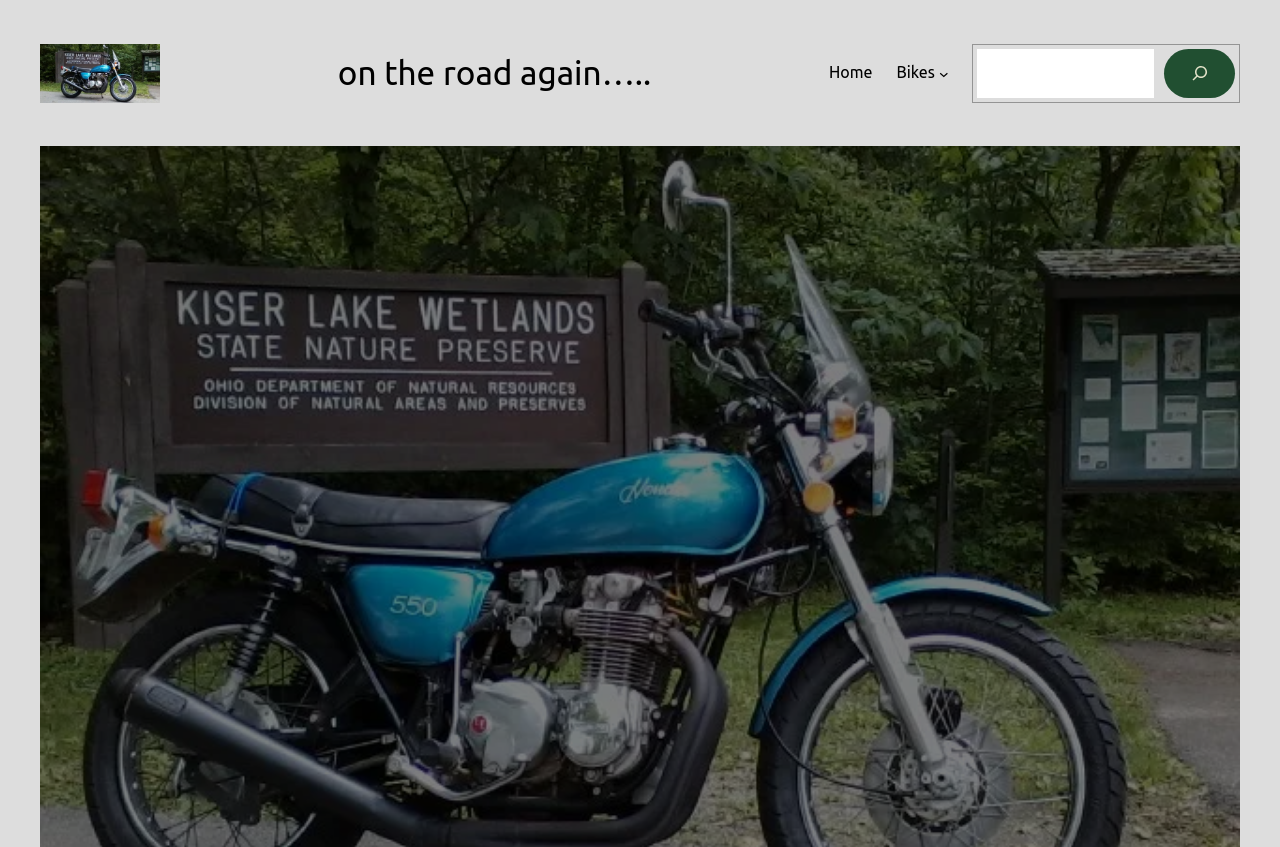Provide a brief response in the form of a single word or phrase:
How many elements are in the search section?

4